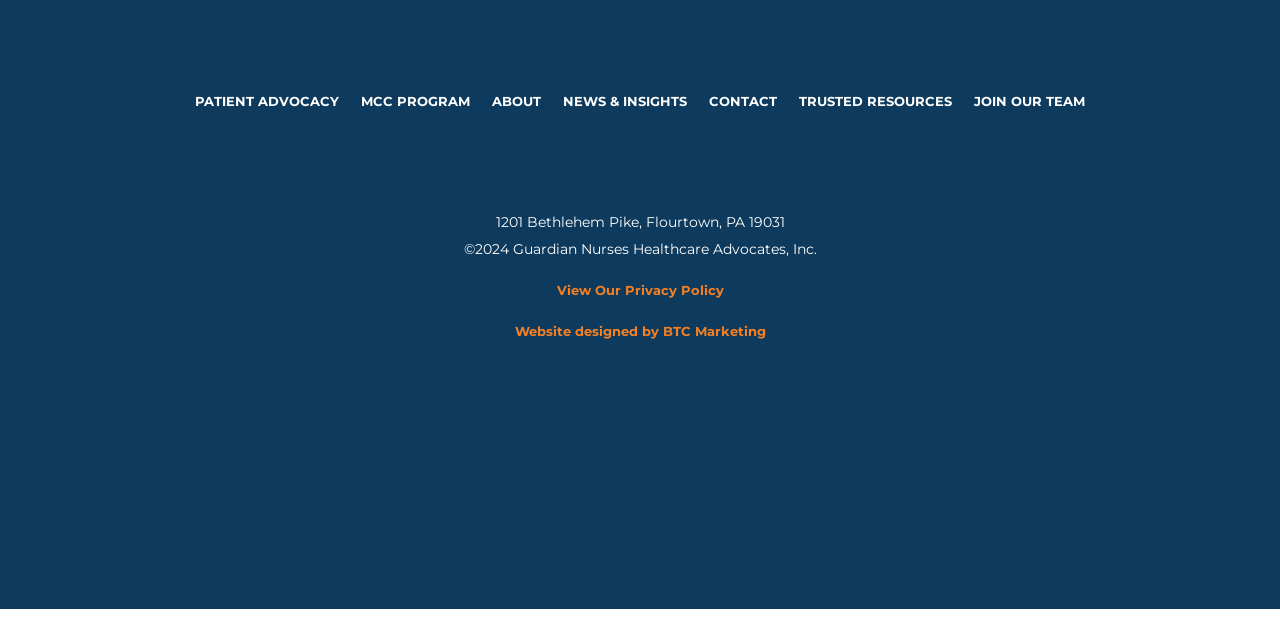Locate the bounding box coordinates of the item that should be clicked to fulfill the instruction: "Visit Website designed by BTC Marketing".

[0.402, 0.517, 0.598, 0.543]